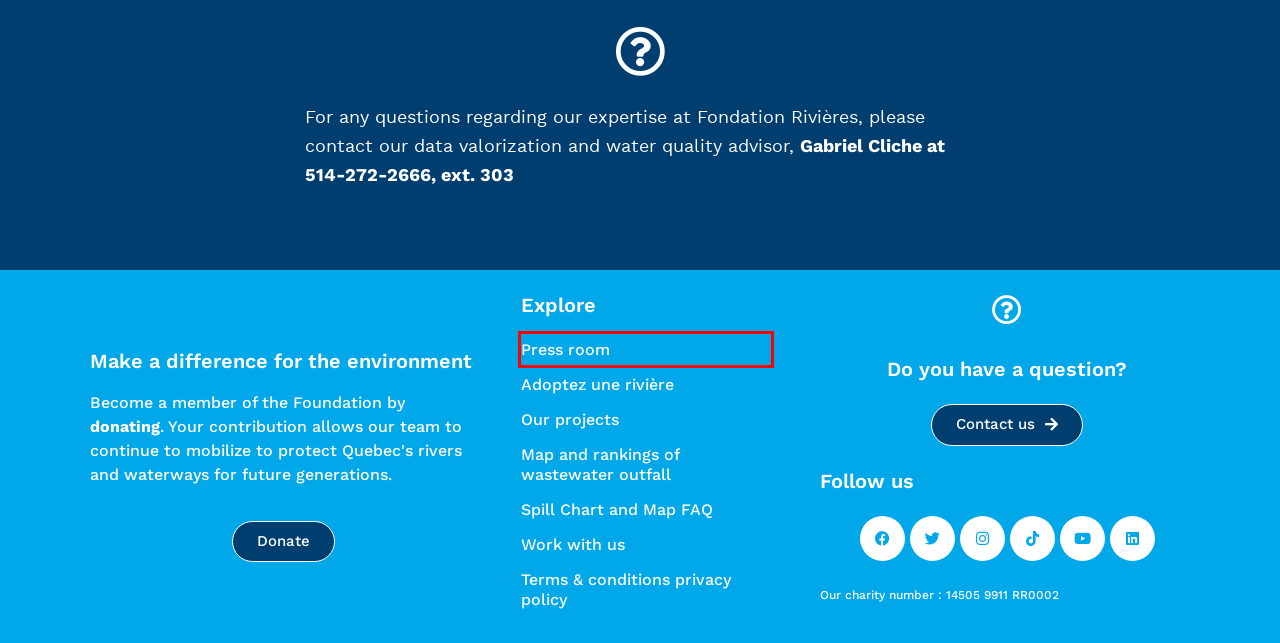You are given a screenshot of a webpage within which there is a red rectangle bounding box. Please choose the best webpage description that matches the new webpage after clicking the selected element in the bounding box. Here are the options:
A. FAQ du palmarès et de la carte des déversements - Fondation Rivières
B. Adoptez une rivière - Fondation Rivières
C. Palmarès et carte des déversements d'eaux usées au Québec - Fondation Rivières
D. Travaillez avec nous - Fondation Rivières
E. Médias - Fondation Rivières
F. Politique de confidentialité et termes et conditions - Fondation Rivières
G. Impliquez-vous - Fondation Rivières
H. Nos projets - Fondation Rivières

E